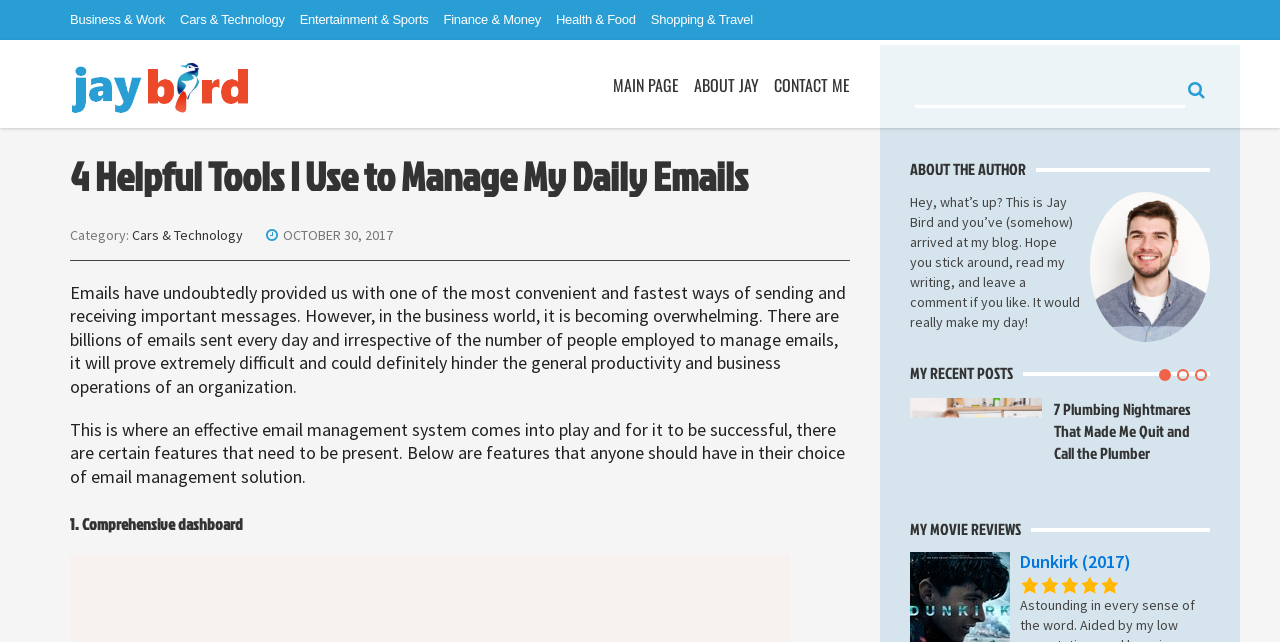Determine the bounding box coordinates for the region that must be clicked to execute the following instruction: "Read about the author".

[0.711, 0.246, 0.809, 0.28]